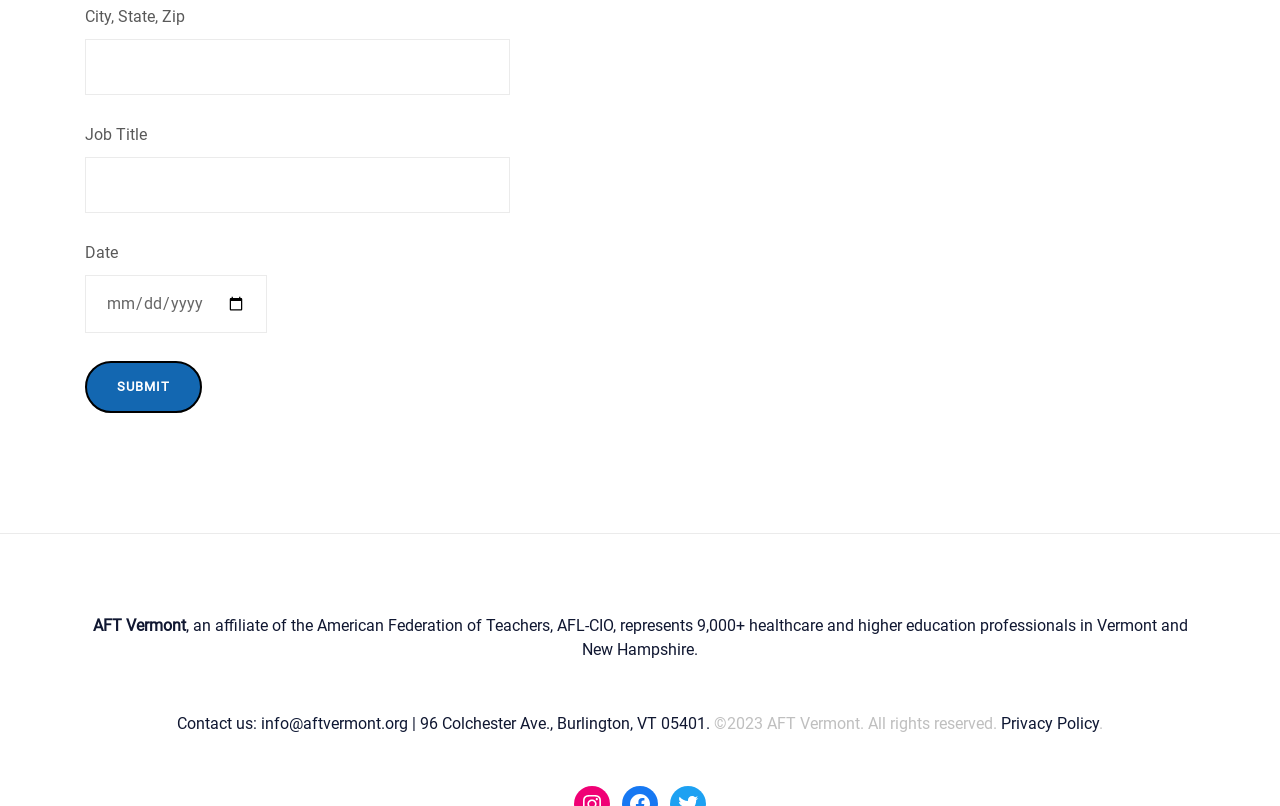What is the purpose of the form?
Refer to the image and provide a thorough answer to the question.

Based on the webpage, there is a form with fields for City, State, Zip, Job Title, and Date. The presence of a 'Submit' button suggests that the form is used to submit job information.